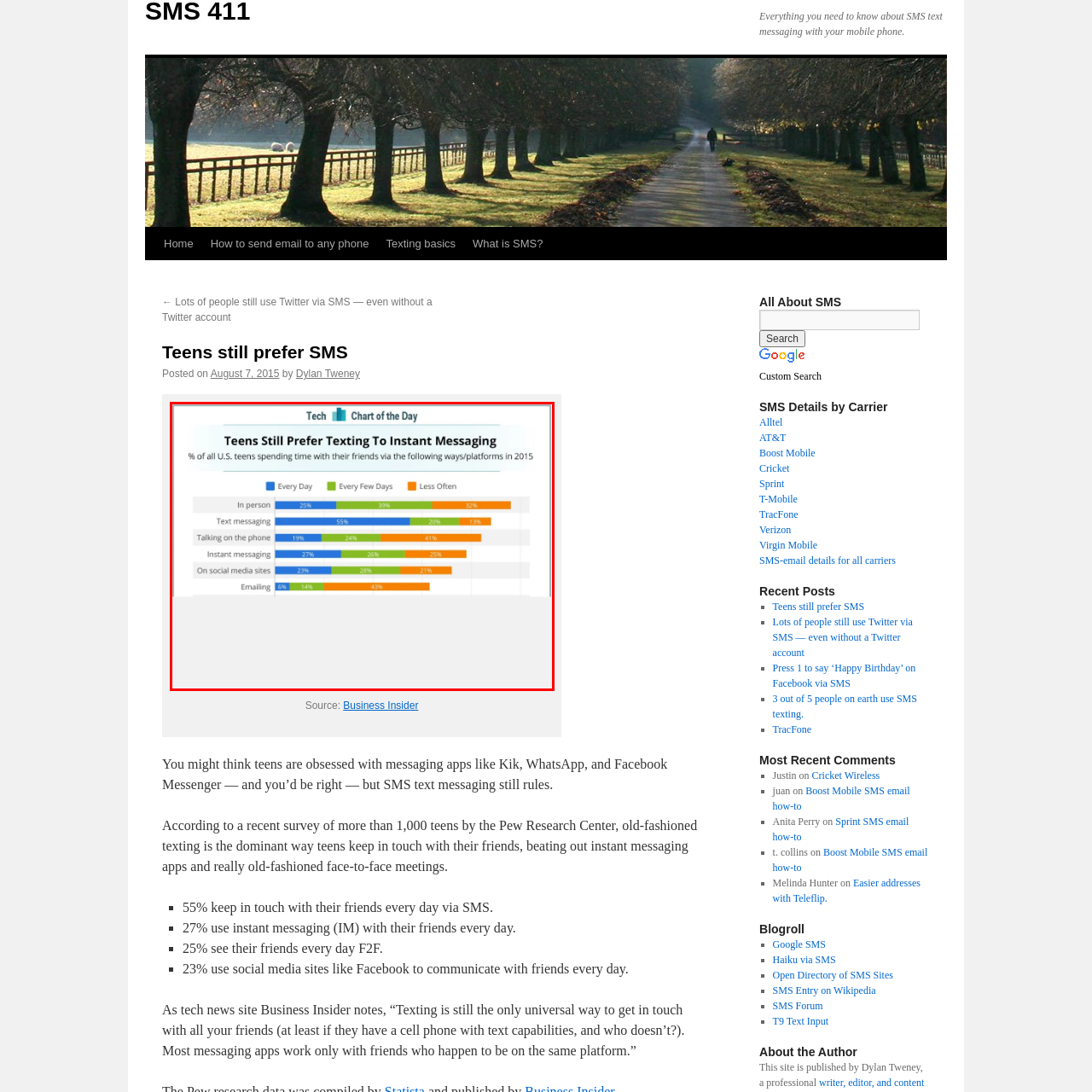Inspect the picture enclosed by the red border, Which communication method has the highest daily engagement? Provide your answer as a single word or phrase.

Text Messaging